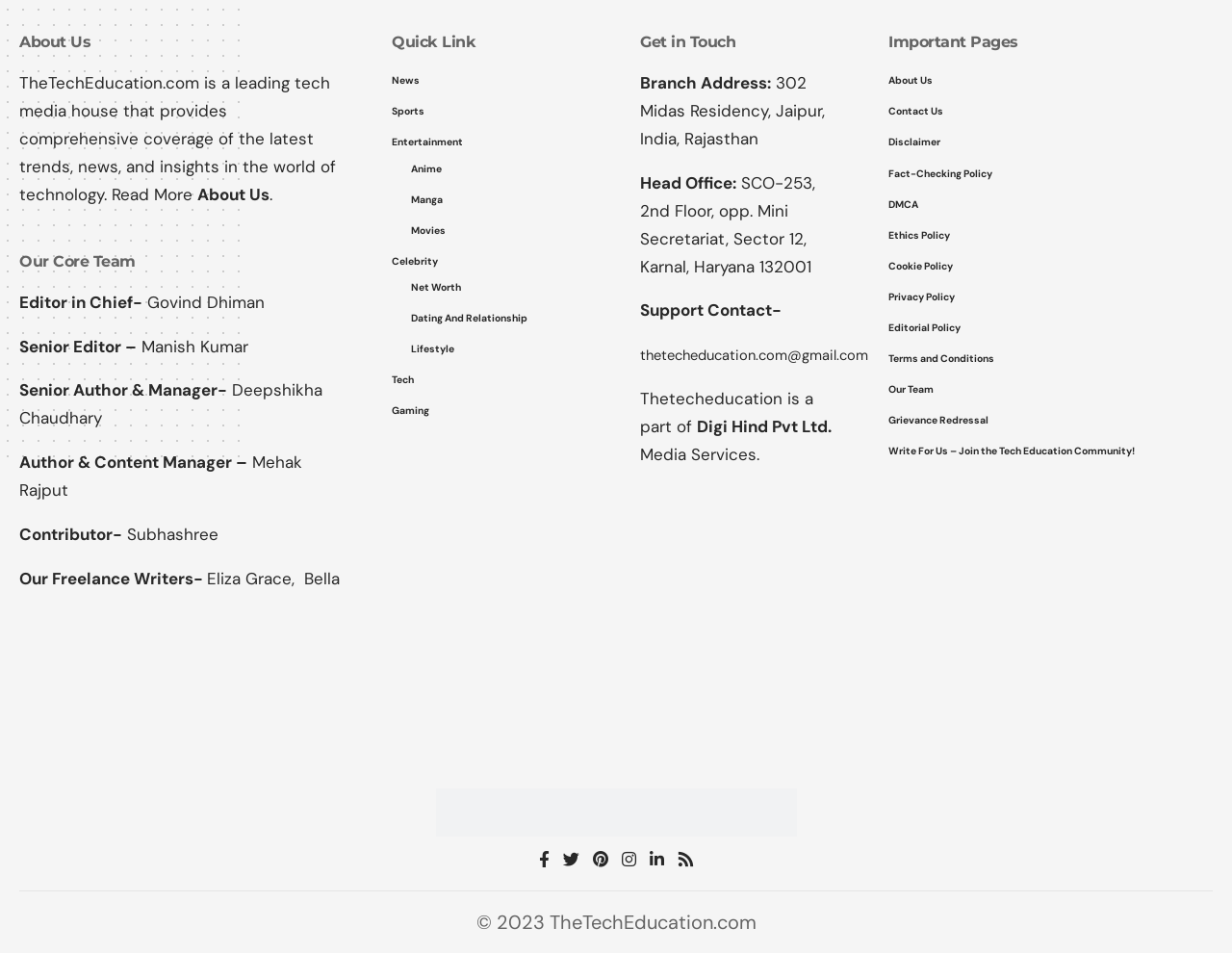Can you look at the image and give a comprehensive answer to the question:
What is the name of the Editor in Chief?

I found the answer by looking at the 'Our Core Team' section, where it lists the team members. The Editor in Chief is mentioned as Govind Dhiman, with a link to his name.